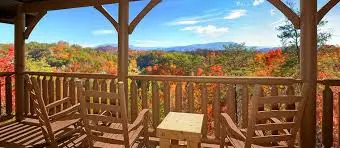Are the rocking chairs made of metal?
Please give a detailed and elaborate explanation in response to the question.

The caption specifically states that the rocking chairs are 'wooden', which implies that they are not made of metal.